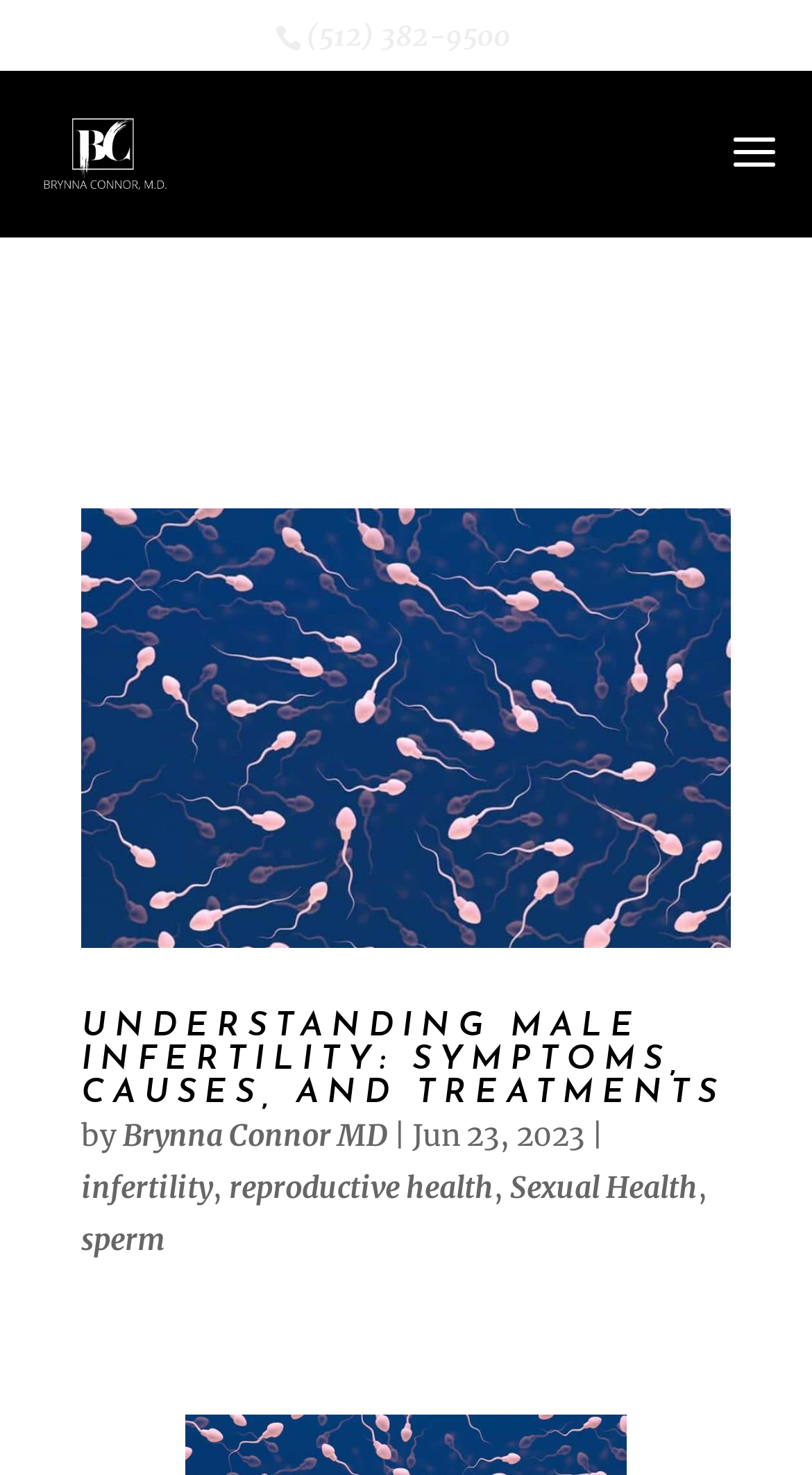What are the related topics mentioned at the bottom?
Using the details shown in the screenshot, provide a comprehensive answer to the question.

I found the related topics by analyzing the link elements at the bottom of the webpage. The link elements with the OCR texts 'infertility', 'reproductive health', 'Sexual Health', and 'sperm' suggest that these are related topics to the main article.